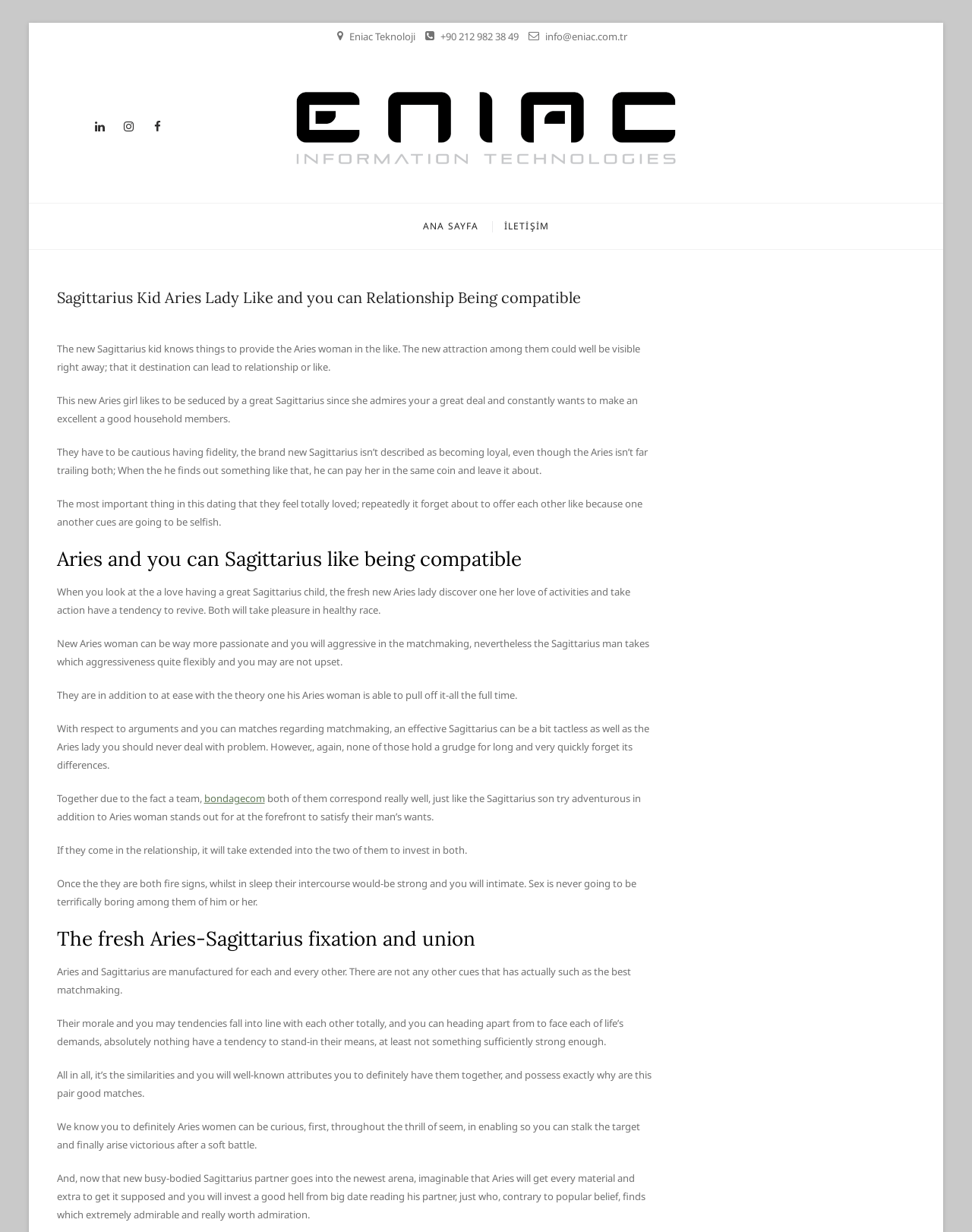What is the phone number?
Could you give a comprehensive explanation in response to this question?

I found the phone number by looking at the top navigation bar, where it is written as ' +90 212 982 38 49'. This suggests that it is a contact phone number for the company or website.